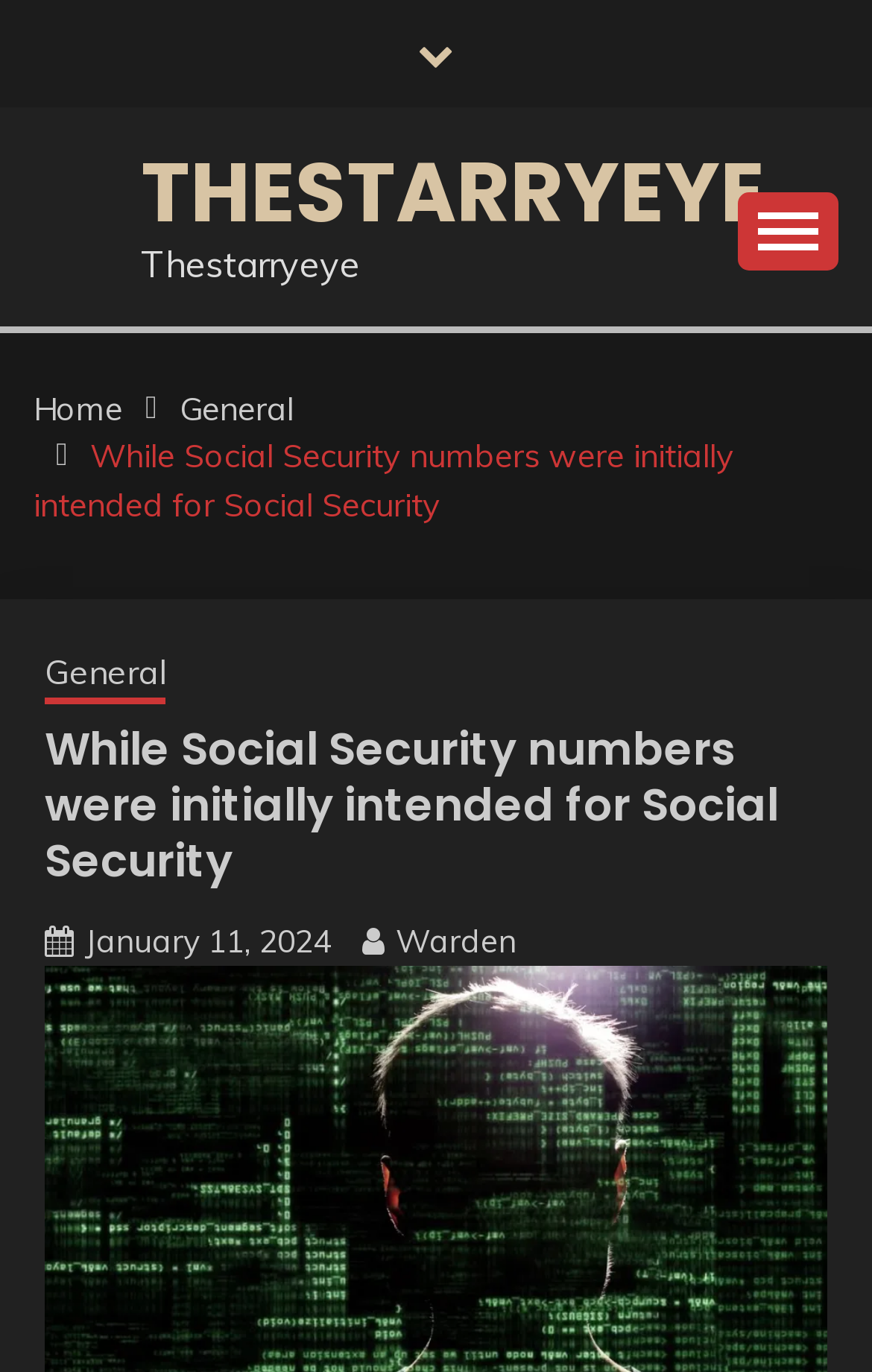Given the element description "parent_node: THESTARRYEYE" in the screenshot, predict the bounding box coordinates of that UI element.

[0.846, 0.14, 0.962, 0.197]